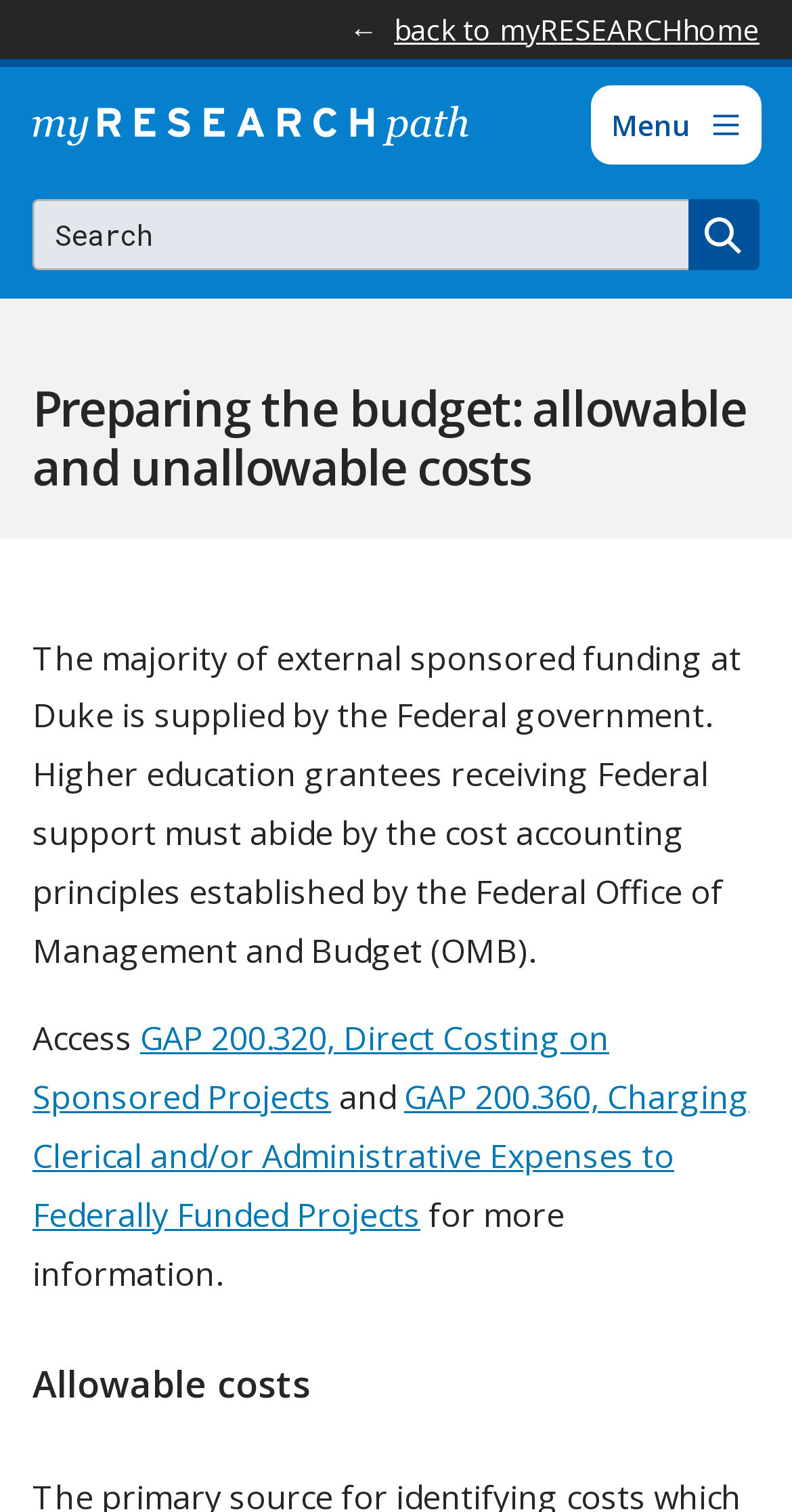What is the main topic of this webpage?
Based on the visual content, answer with a single word or a brief phrase.

Budgeting